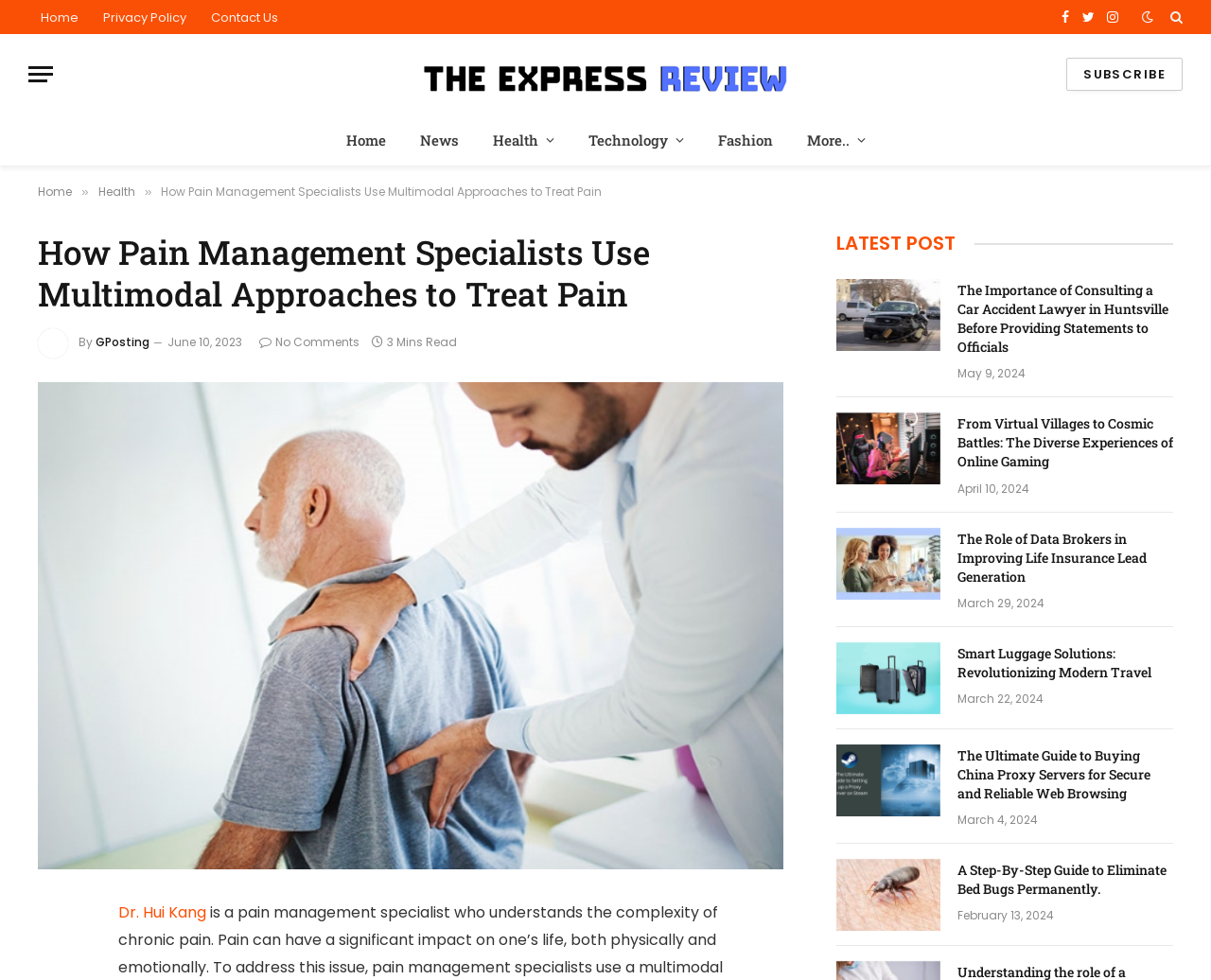Give a one-word or short-phrase answer to the following question: 
What is the name of the pain management specialist?

Dr. Hui Kang